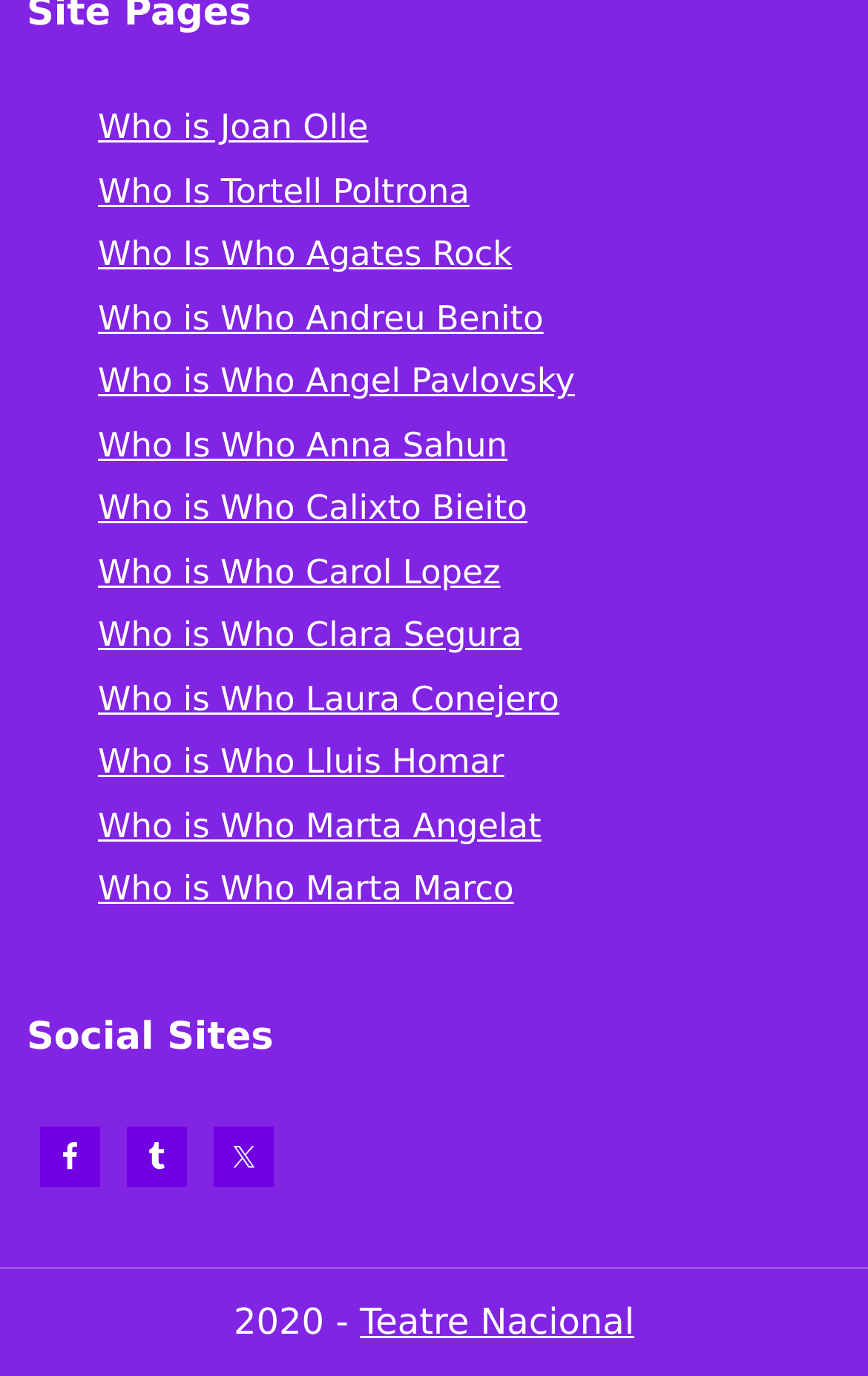Find the bounding box coordinates of the element's region that should be clicked in order to follow the given instruction: "Go to Teatre Nacional". The coordinates should consist of four float numbers between 0 and 1, i.e., [left, top, right, bottom].

[0.415, 0.946, 0.731, 0.976]